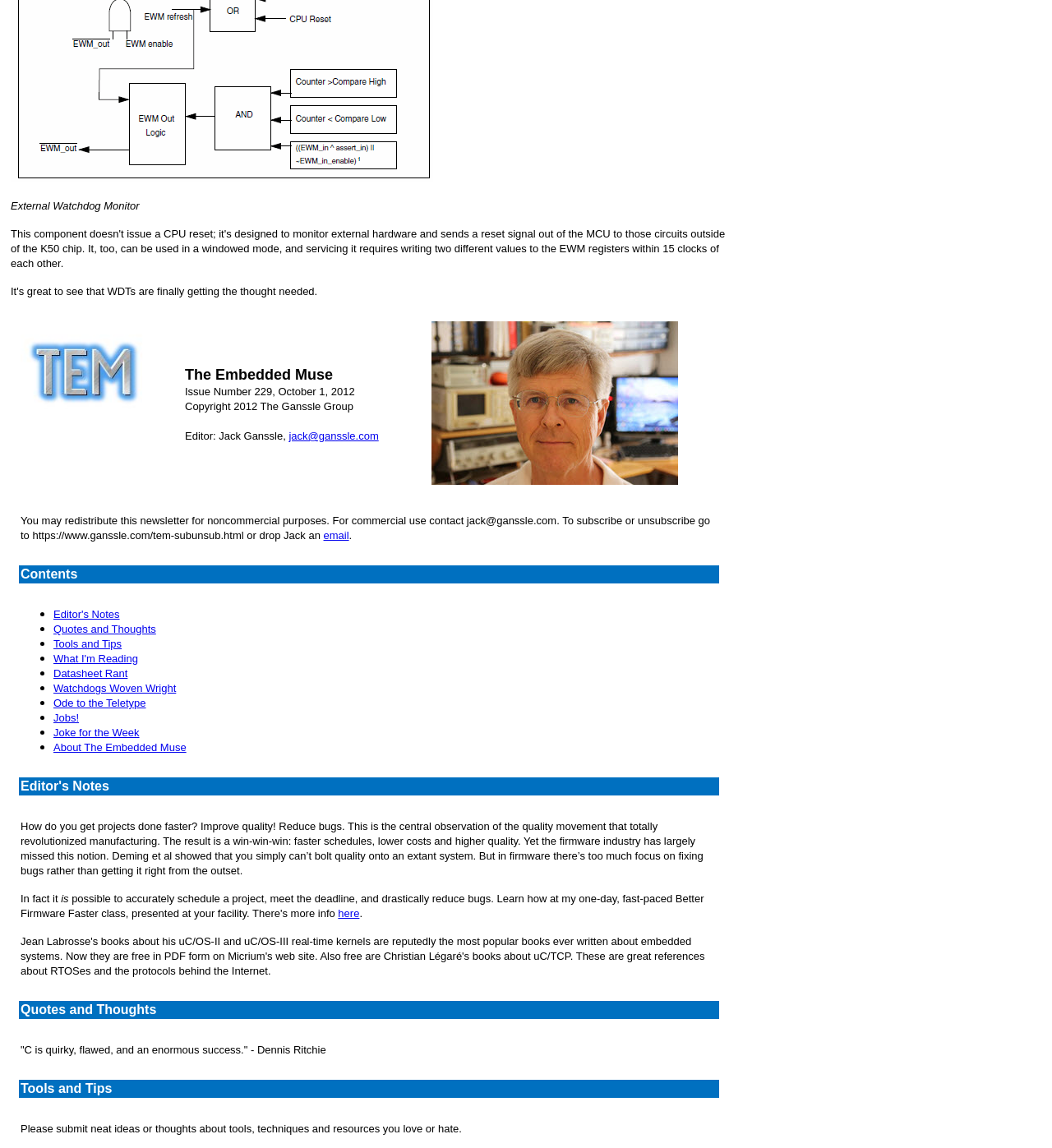What is the name of the class mentioned in the article?
Please give a detailed answer to the question using the information shown in the image.

The name of the class mentioned in the article can be found in the text, where it says 'Learn how at my one-day, fast-paced Better Firmware Faster class, presented at your facility'.